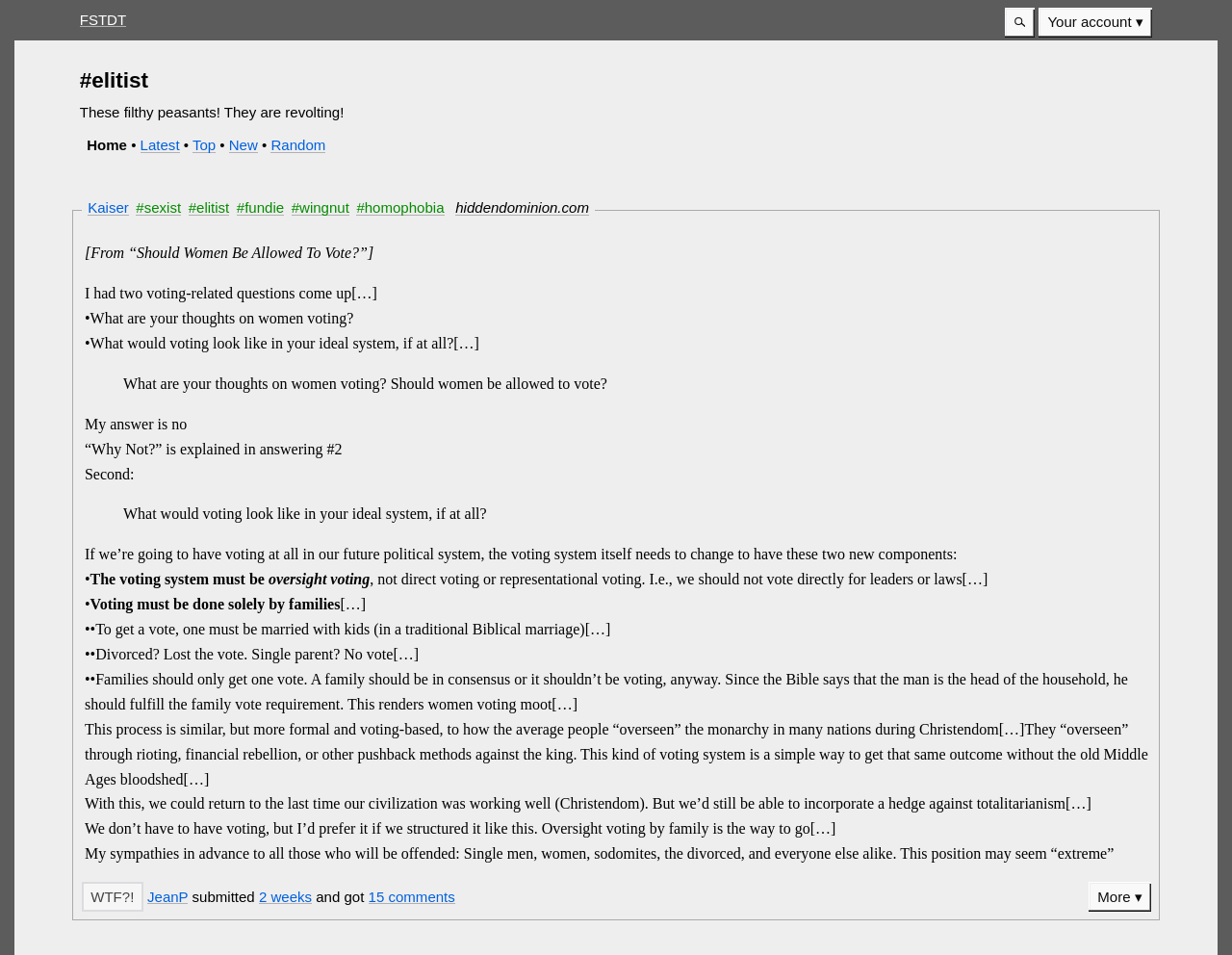Who should fulfill the family vote requirement?
Based on the image, give a concise answer in the form of a single word or short phrase.

The man